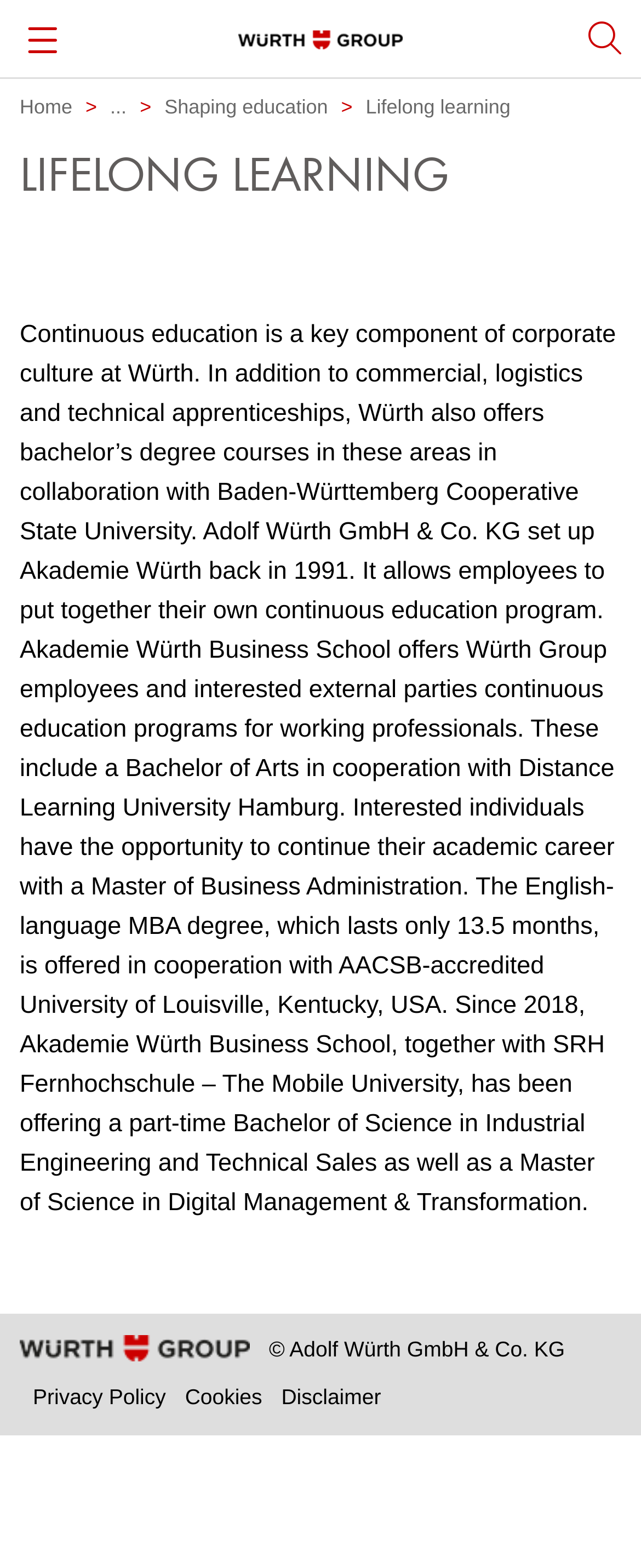Identify the bounding box coordinates of the part that should be clicked to carry out this instruction: "View the Report of the Advisory Board".

[0.0, 0.41, 1.0, 0.461]